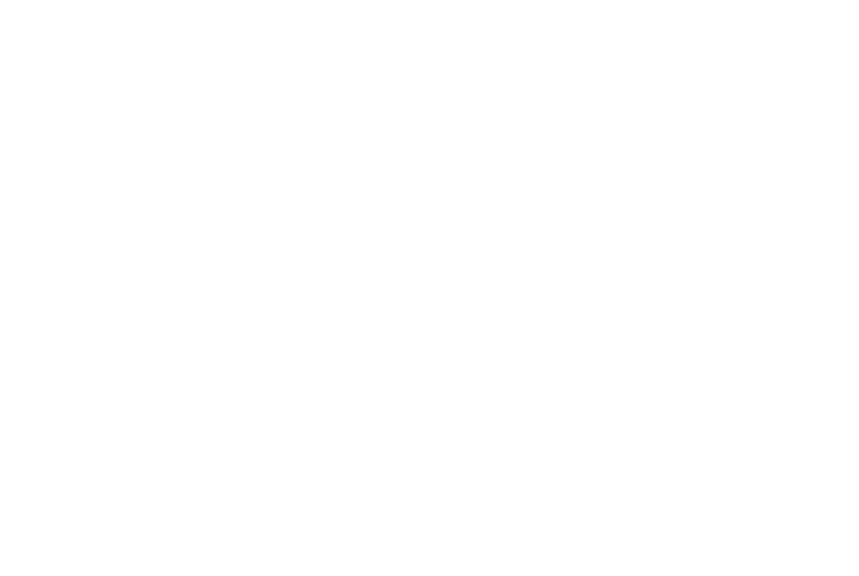What is the purpose of the image?
Look at the image and provide a short answer using one word or a phrase.

Enhance user experience